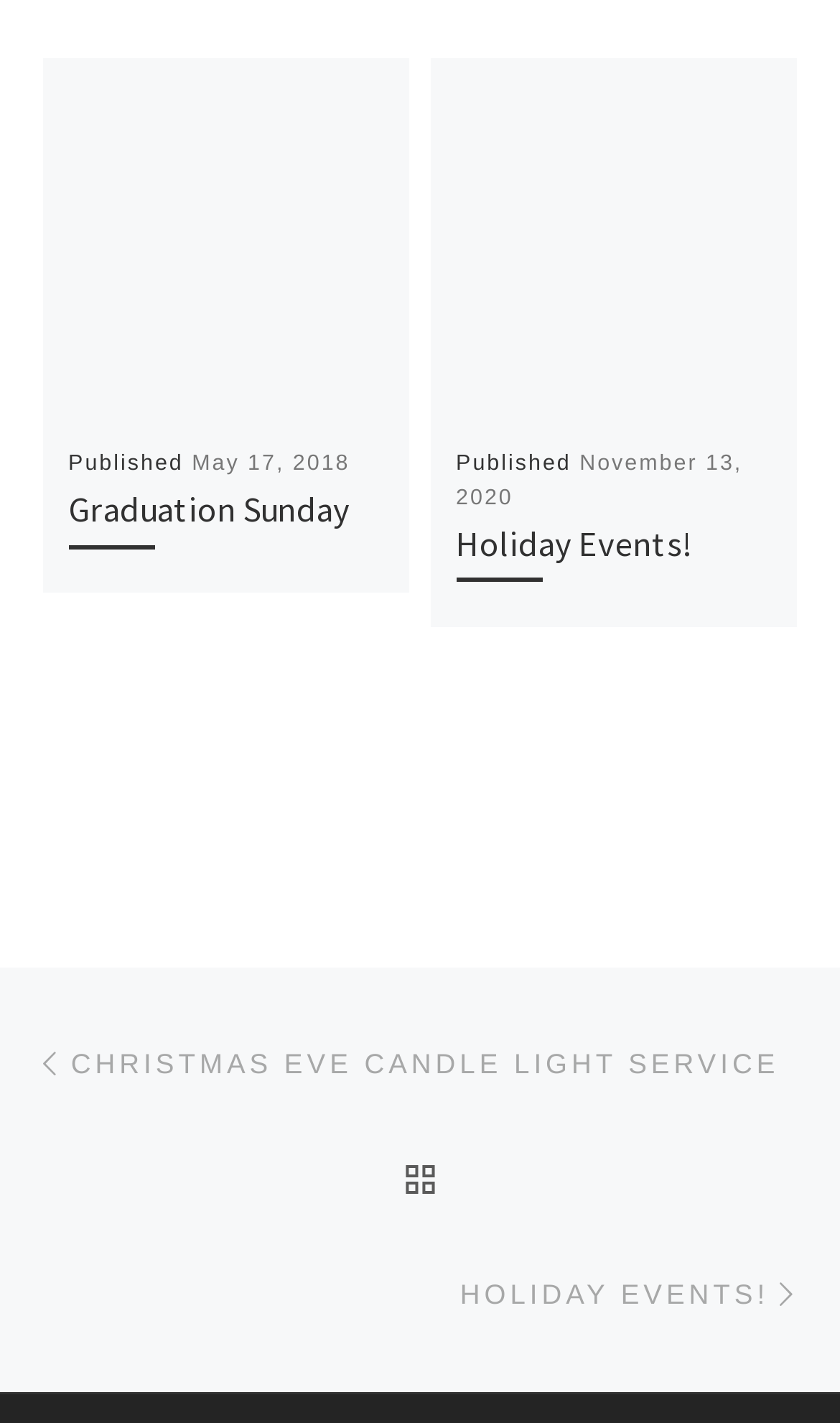Identify the bounding box coordinates for the UI element described by the following text: "Christmas Eve Candle Light Service". Provide the coordinates as four float numbers between 0 and 1, in the format [left, top, right, bottom].

[0.038, 0.708, 0.928, 0.789]